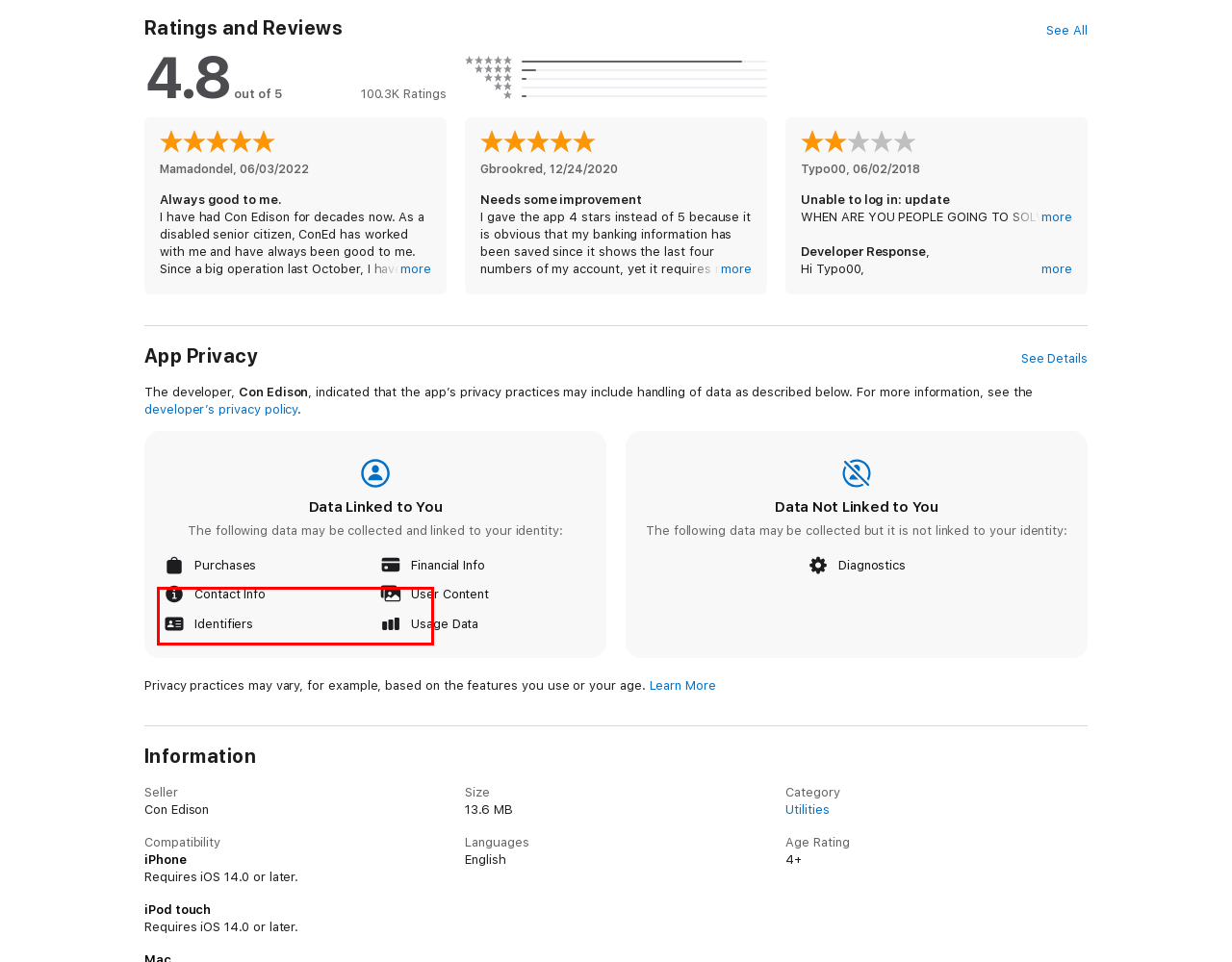Please extract the text content within the red bounding box on the webpage screenshot using OCR.

Anyway, aside from the medical needs letter, ConEd has always been good to me, and I thank you all very much.